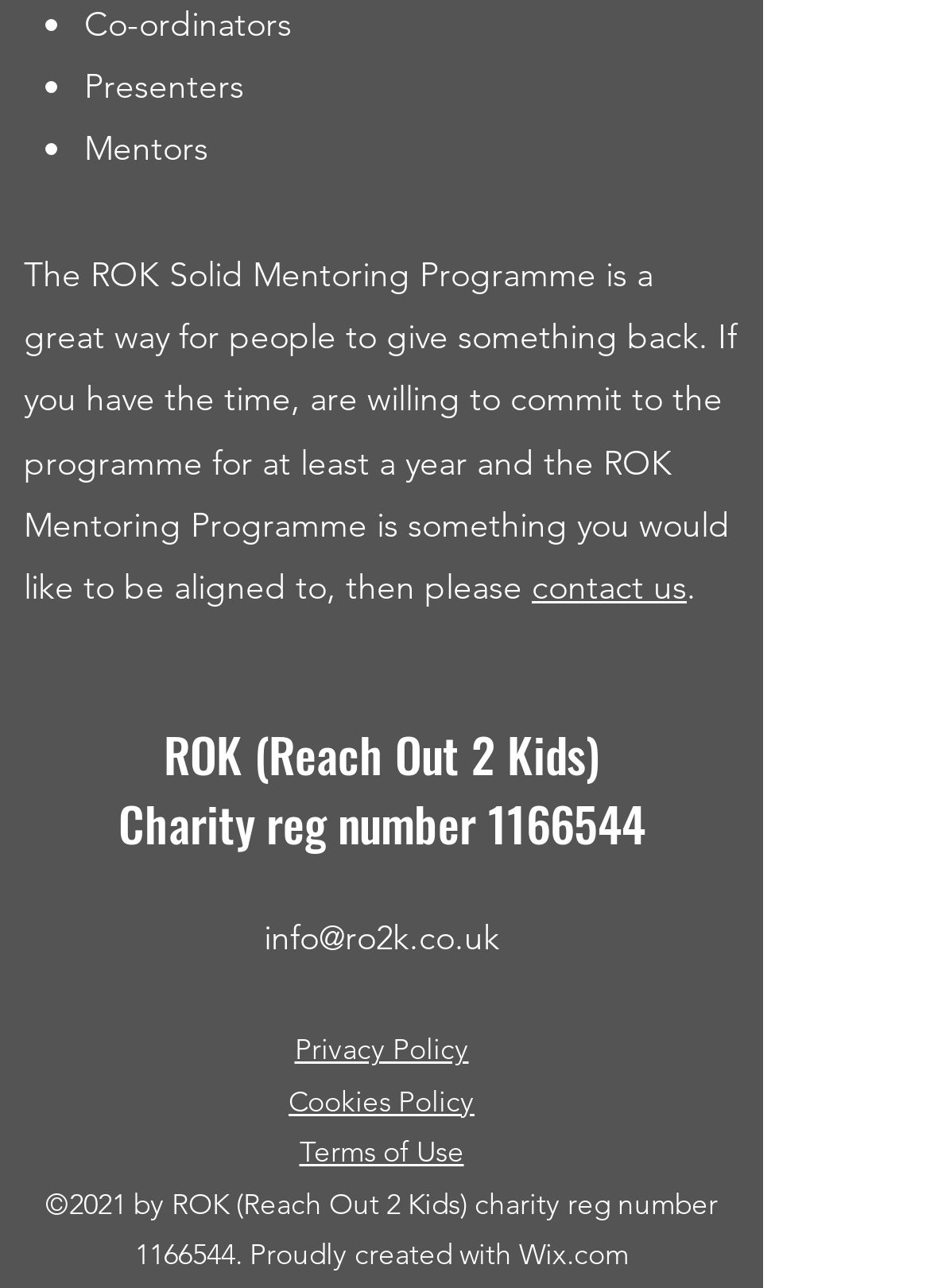Find the bounding box coordinates for the element described here: "ROK (Reach Out 2 Kids)".

[0.176, 0.558, 0.645, 0.614]